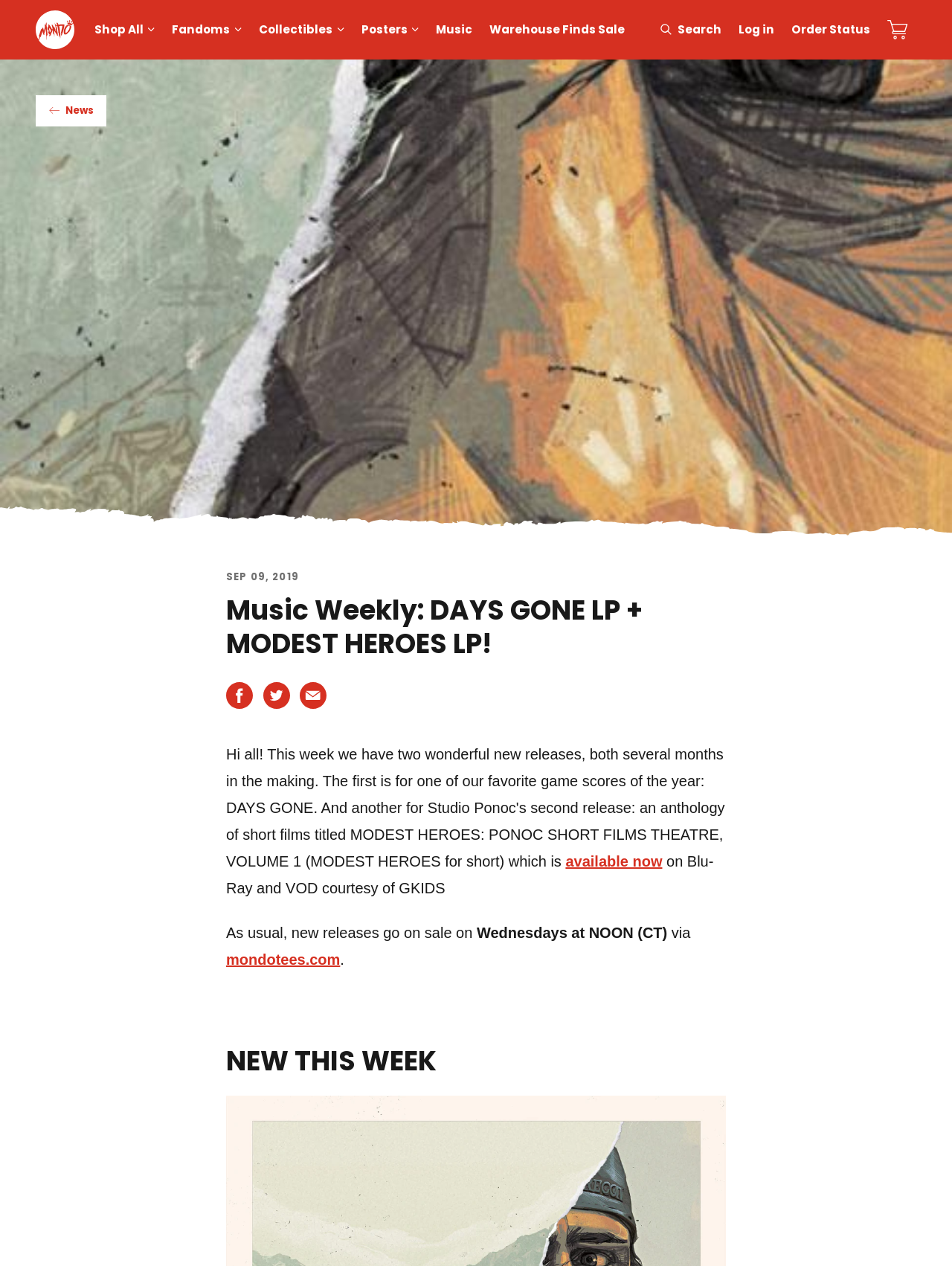Identify the bounding box coordinates of the area that should be clicked in order to complete the given instruction: "Go to the 'Music' page". The bounding box coordinates should be four float numbers between 0 and 1, i.e., [left, top, right, bottom].

[0.449, 0.012, 0.505, 0.035]